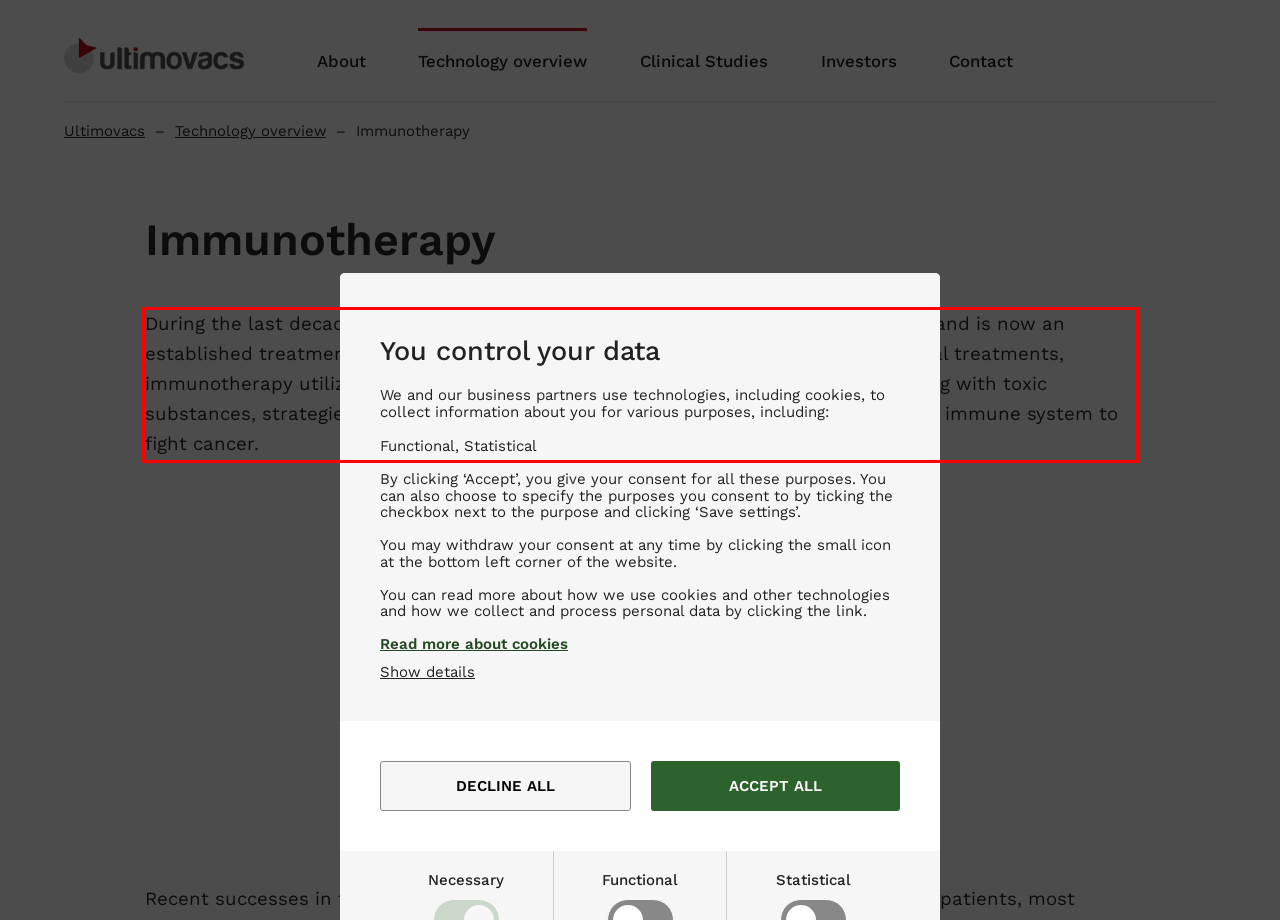Please use OCR to extract the text content from the red bounding box in the provided webpage screenshot.

During the last decades, immunotherapy has been a central area of cancer research and is now an established treatment option in many types of cancer. As compared with conventional treatments, immunotherapy utilizes a different approach to killing cancer cells. Instead of treating with toxic substances, strategies applied in immunotherapy are aimed at boosting the patient’s immune system to fight cancer.